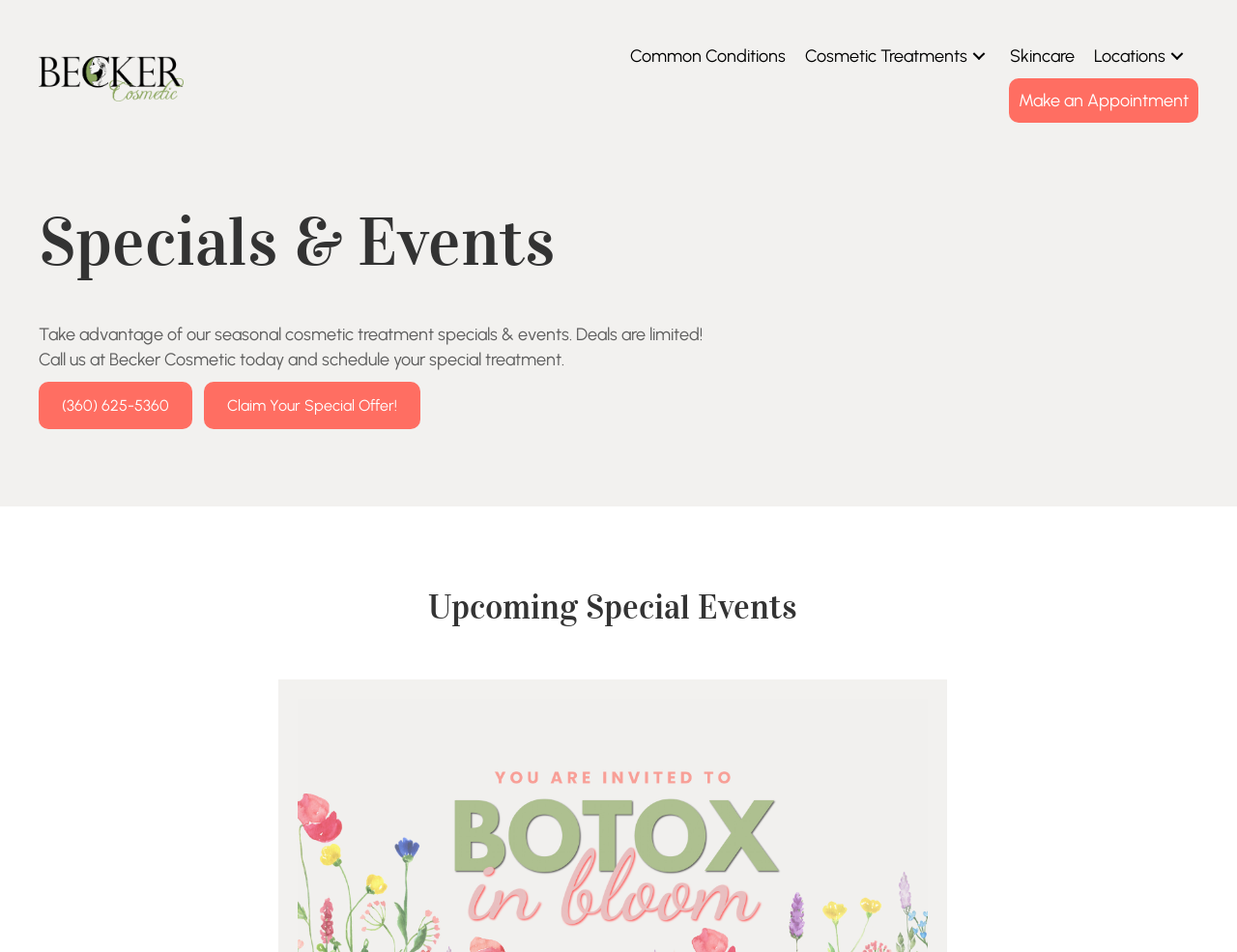How many buttons are available in the specials and events section?
Based on the screenshot, give a detailed explanation to answer the question.

I counted the number of button elements in the section with the heading 'Specials & Events'. There are two buttons: '(360) 625-5360' and 'Claim Your Special Offer!'.